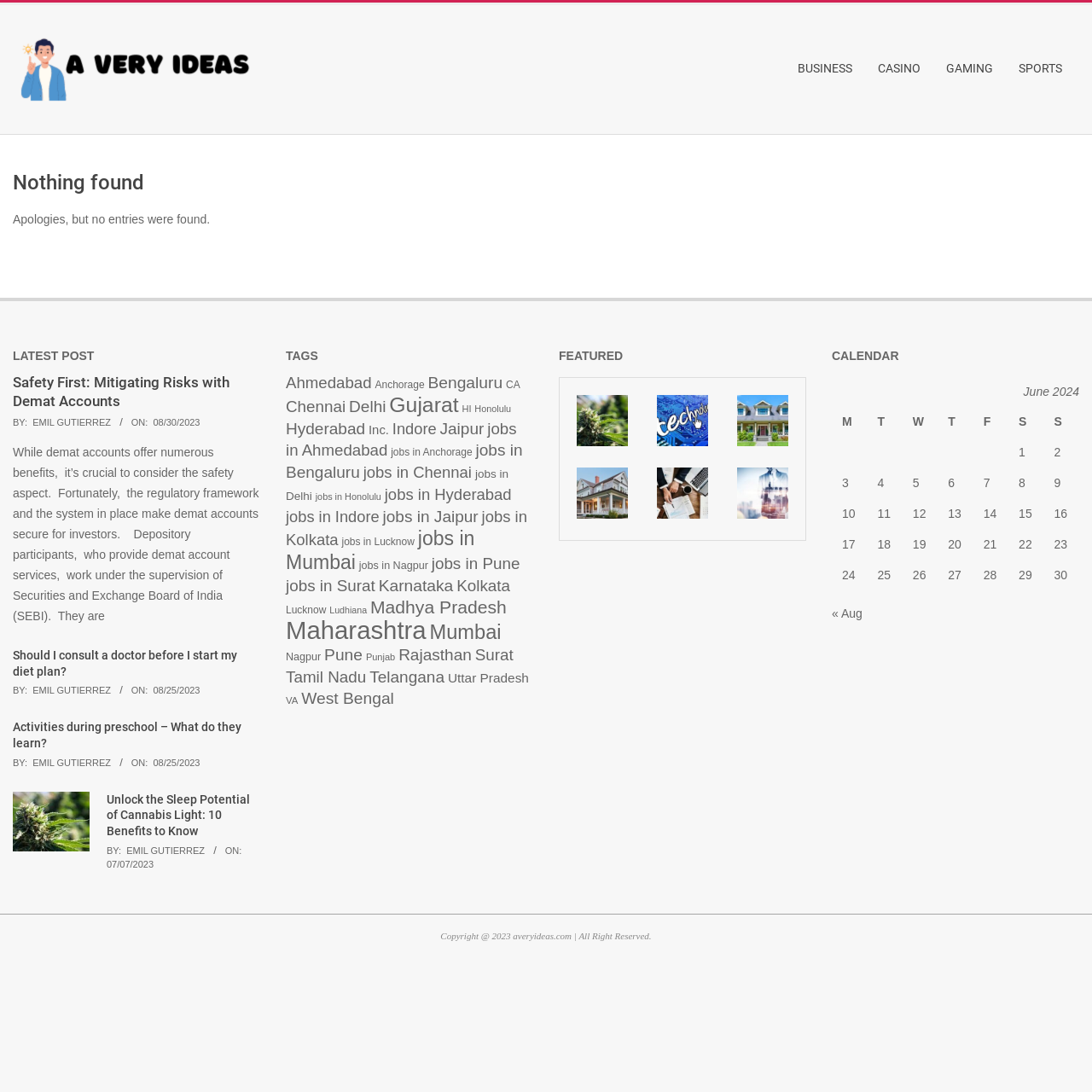Using the details from the image, please elaborate on the following question: What is the name of the website?

The name of the website can be found in the top-left corner of the webpage, where it says 'Avery Ideas' in the logo.